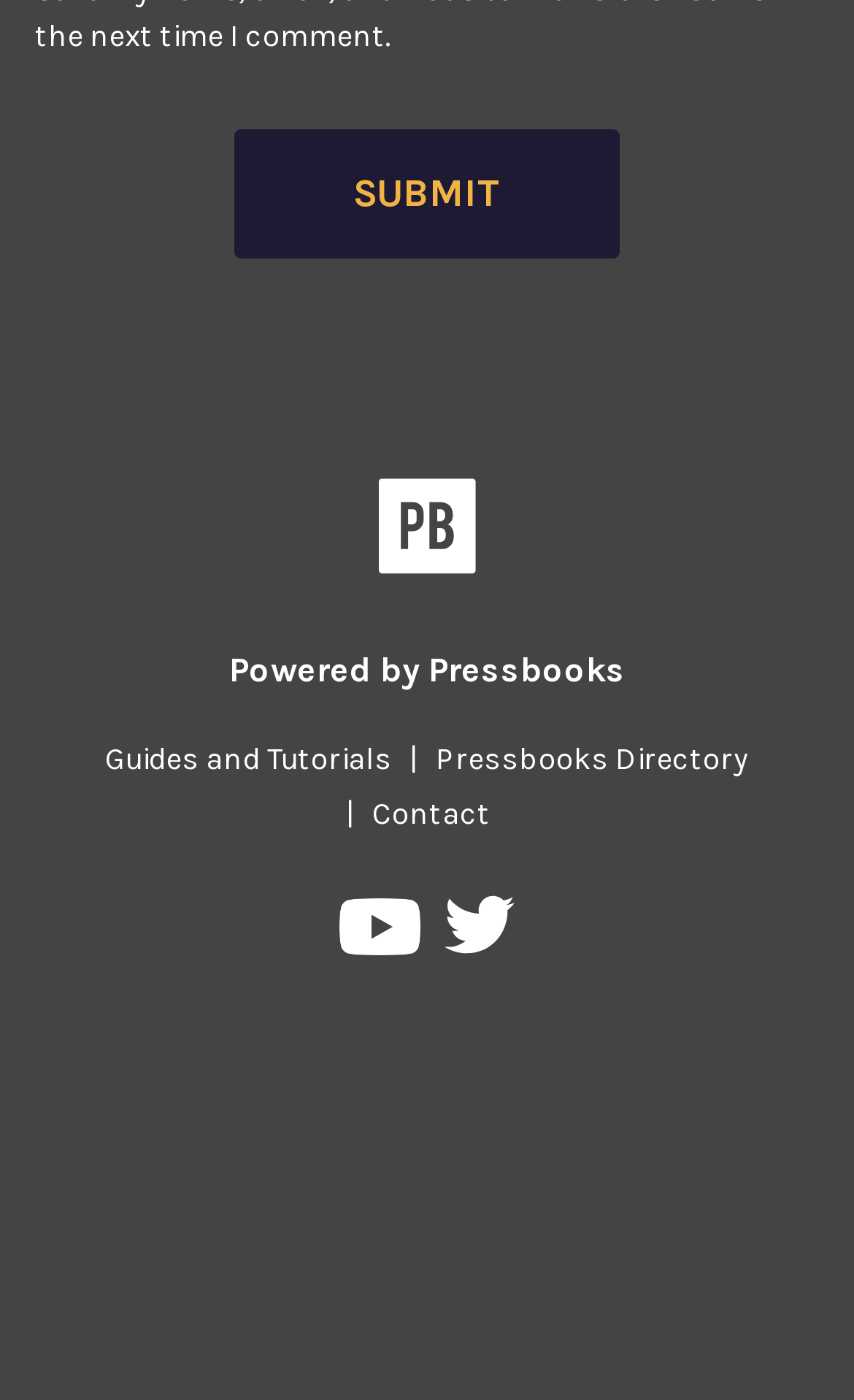What is the text on the button?
Please answer the question with as much detail as possible using the screenshot.

The button element with bounding box coordinates [0.274, 0.093, 0.726, 0.185] has the text 'SUBMIT'.